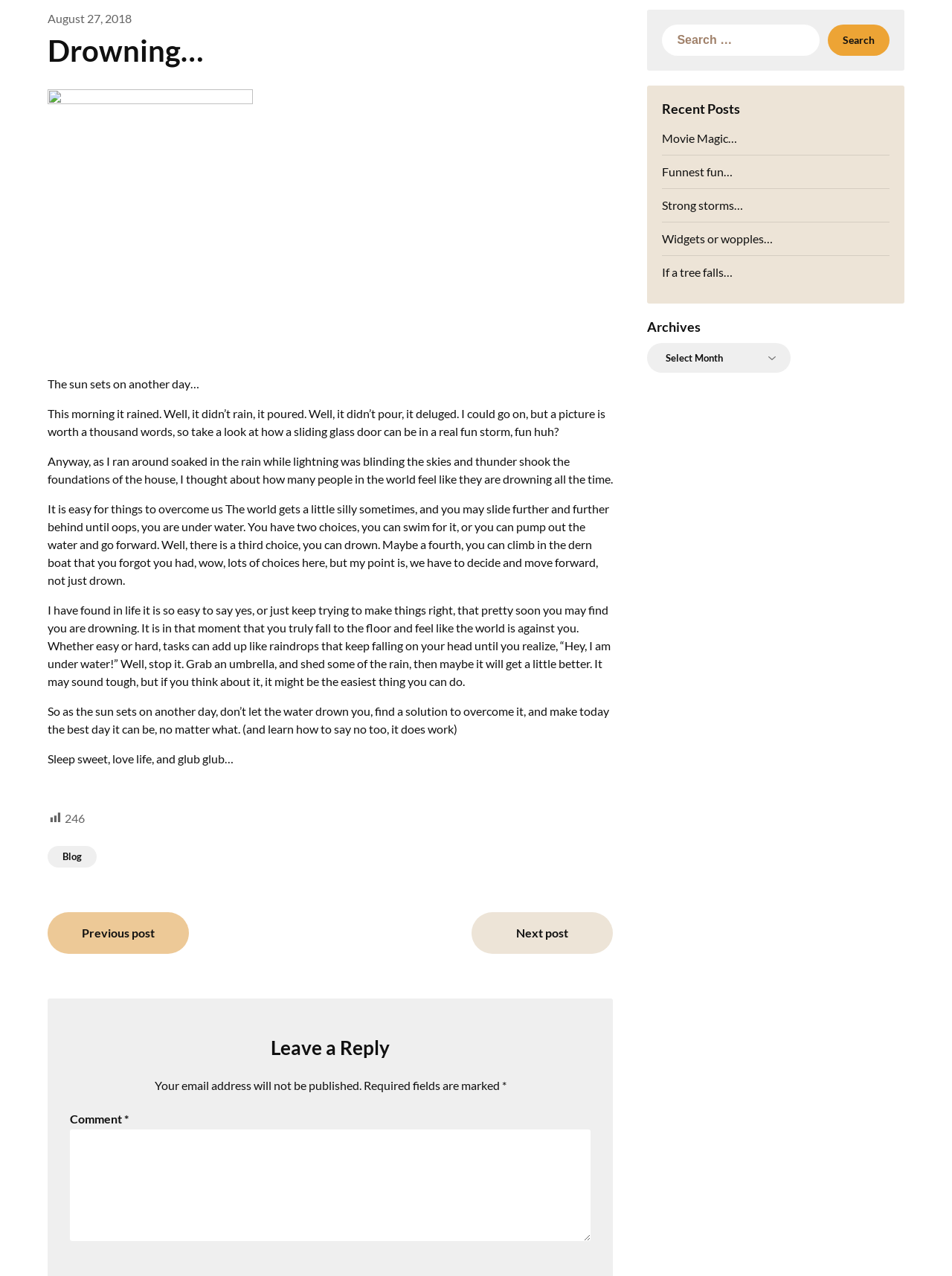What is the category of the recent posts?
Answer the question with just one word or phrase using the image.

Blog posts